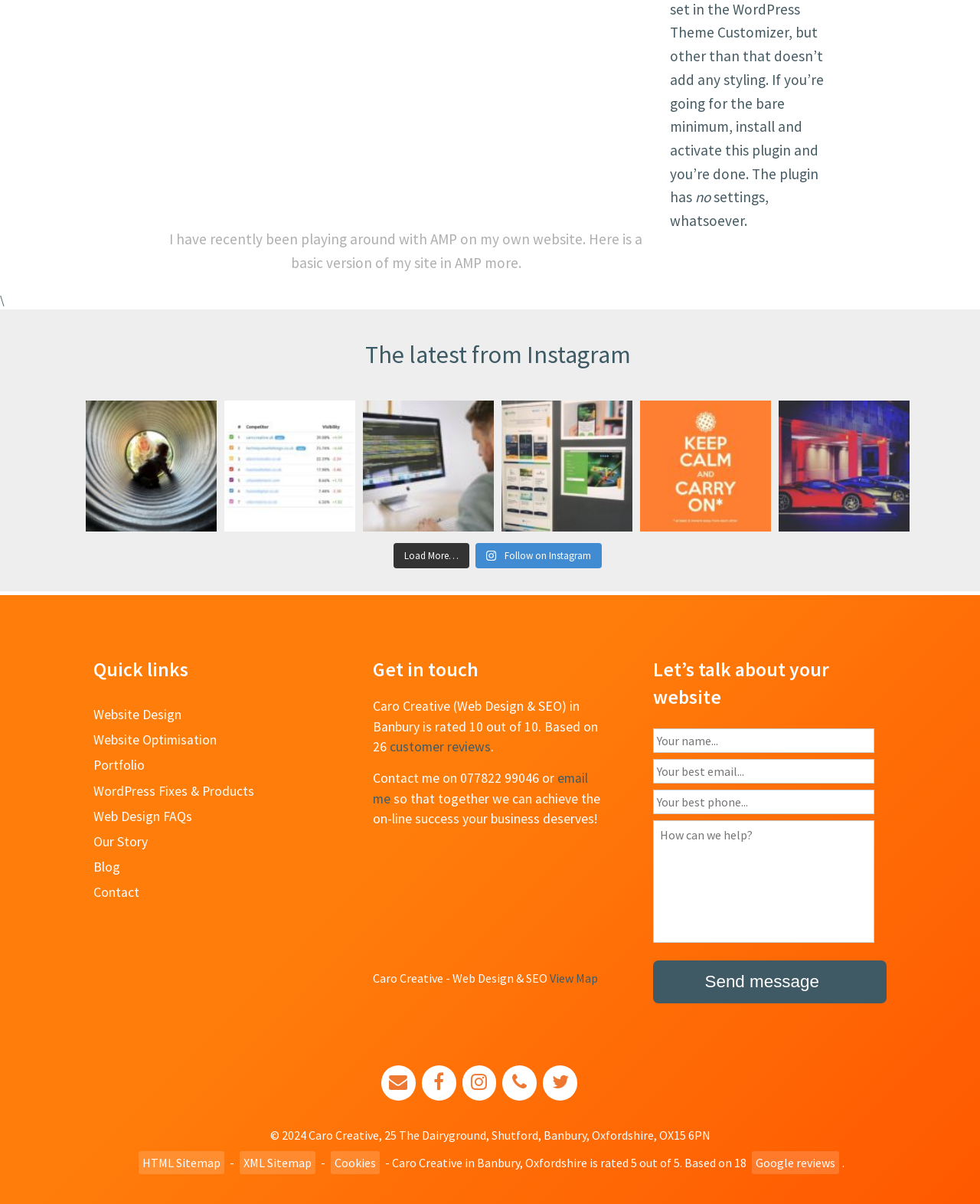Identify the bounding box coordinates of the clickable region necessary to fulfill the following instruction: "View Map". The bounding box coordinates should be four float numbers between 0 and 1, i.e., [left, top, right, bottom].

[0.561, 0.806, 0.61, 0.819]